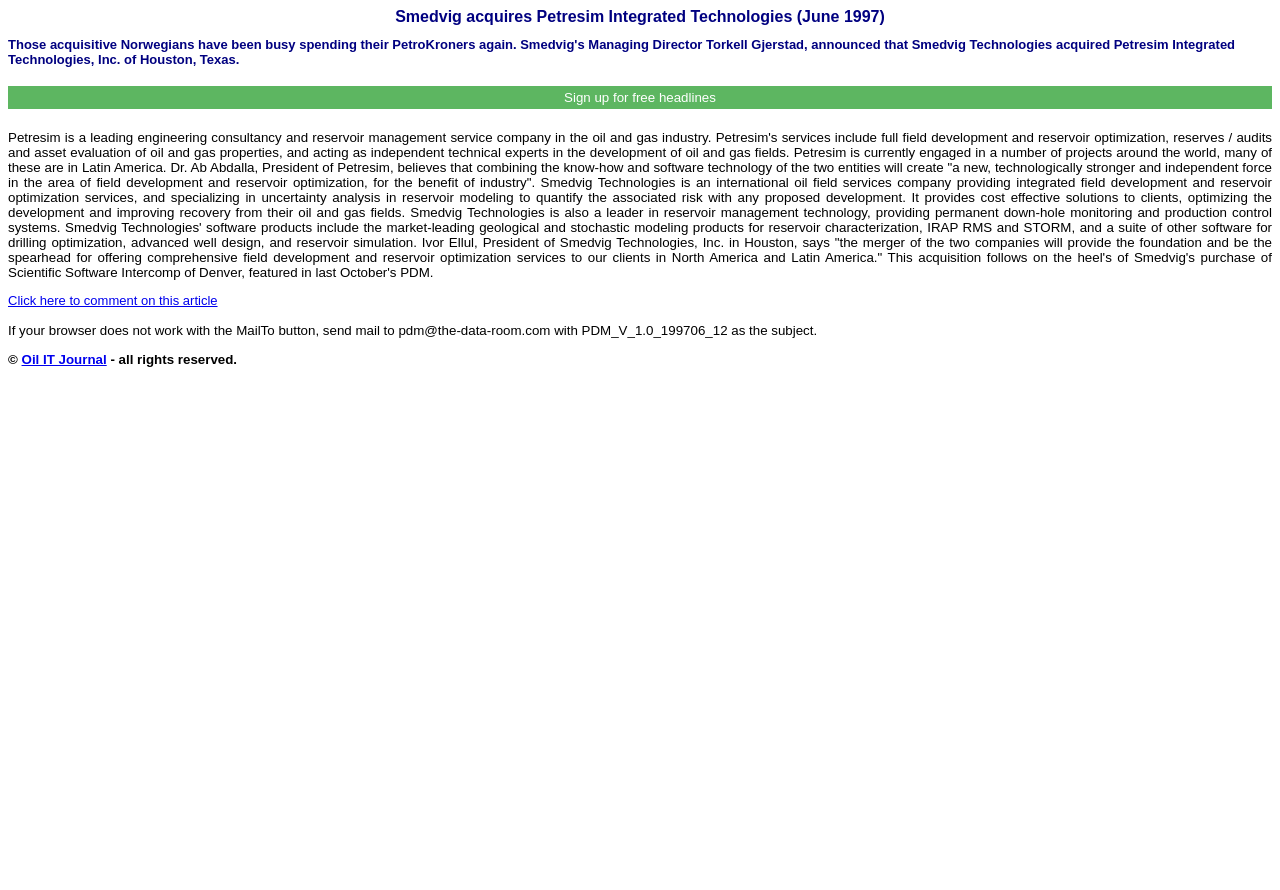Extract the bounding box coordinates for the UI element described by the text: "Show Coupon Code". The coordinates should be in the form of [left, top, right, bottom] with values between 0 and 1.

None